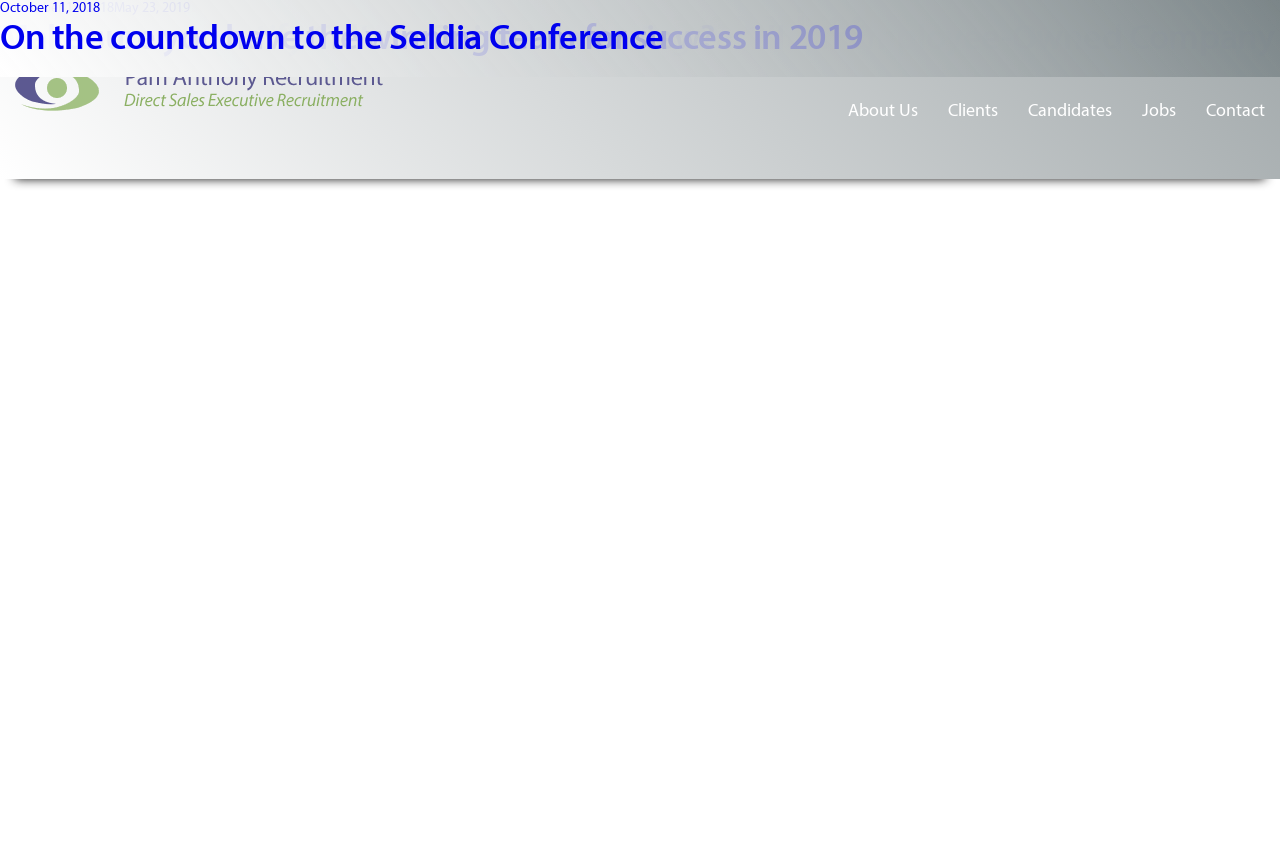Identify the bounding box coordinates of the section that should be clicked to achieve the task described: "View the 'Jobs' page".

[0.892, 0.118, 0.919, 0.14]